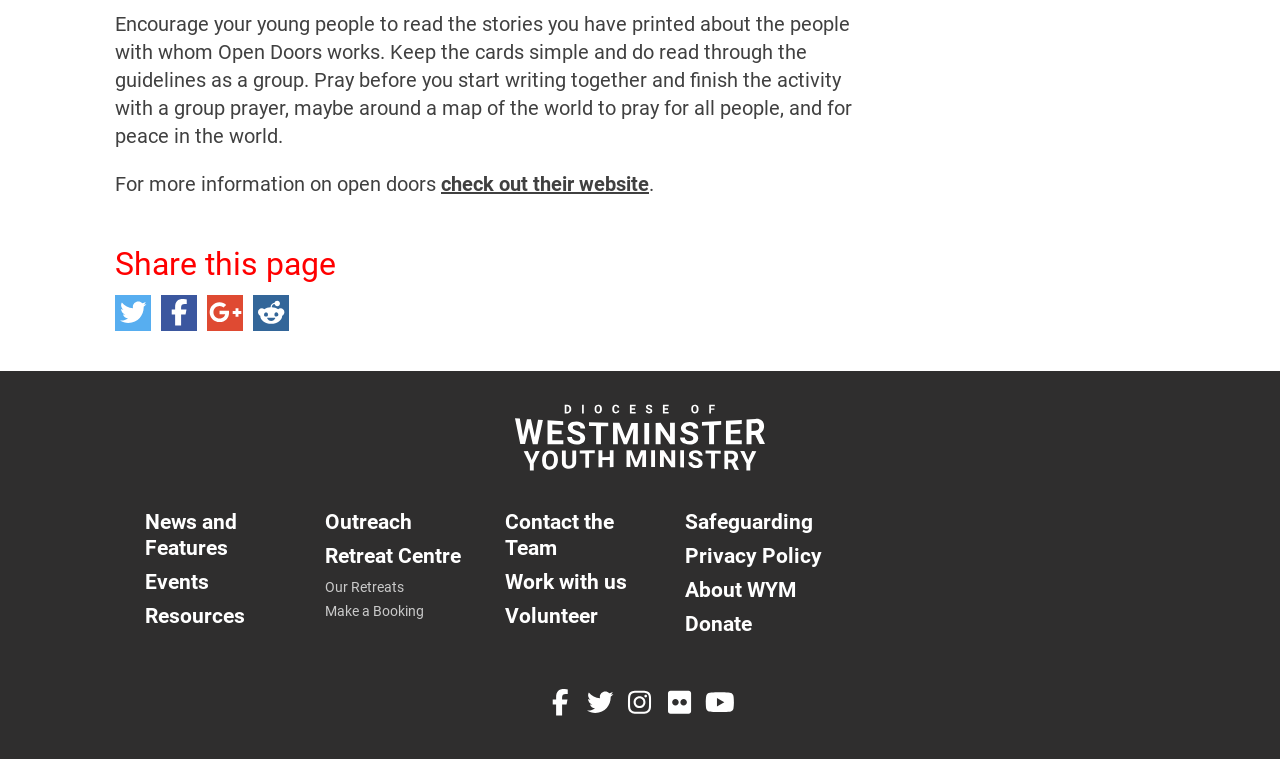Specify the bounding box coordinates of the element's region that should be clicked to achieve the following instruction: "Visit Diocese of Westminster Youth Ministry". The bounding box coordinates consist of four float numbers between 0 and 1, in the format [left, top, right, bottom].

[0.402, 0.602, 0.598, 0.627]